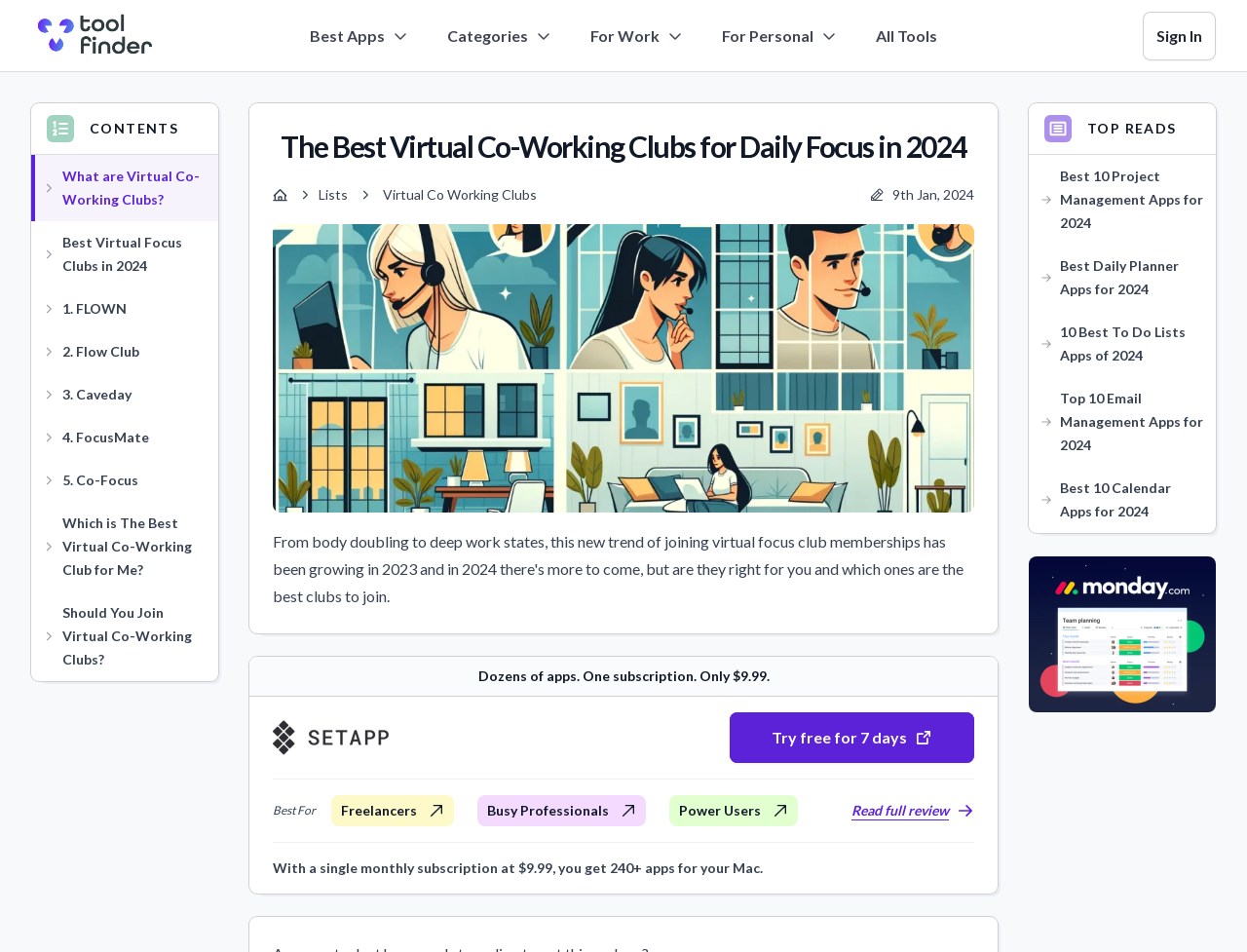Locate the bounding box coordinates of the element that needs to be clicked to carry out the instruction: "Click the 'Try free for 7 days' link". The coordinates should be given as four float numbers ranging from 0 to 1, i.e., [left, top, right, bottom].

[0.585, 0.748, 0.781, 0.801]